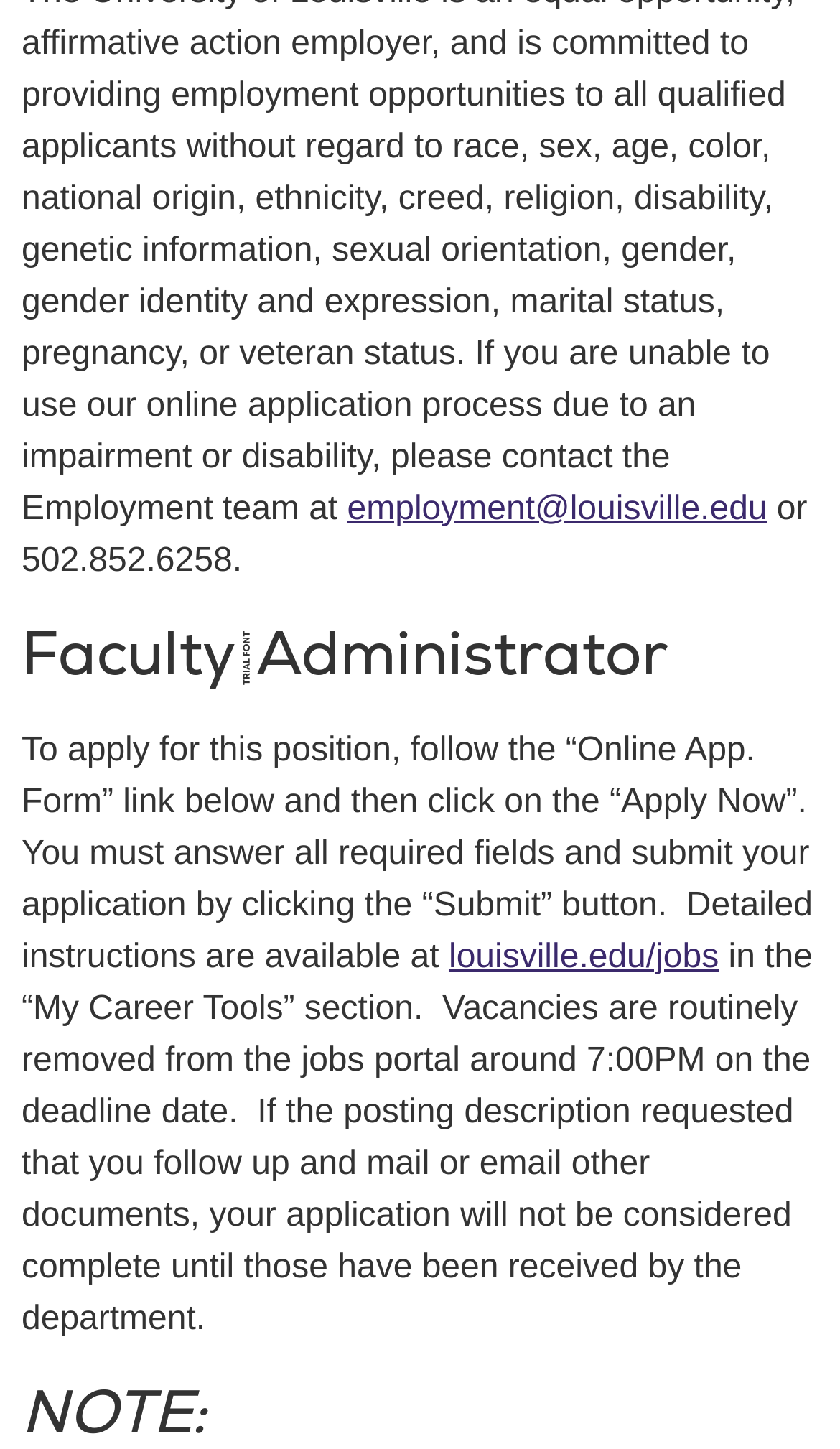What is the deadline for applying for a position?
Please give a detailed and elaborate explanation in response to the question.

The deadline for applying for a position can be inferred from the text 'Vacancies are routinely removed from the jobs portal around 7:00PM on the deadline date.' which is located at the middle of the webpage with a bounding box of [0.026, 0.647, 0.968, 0.922].